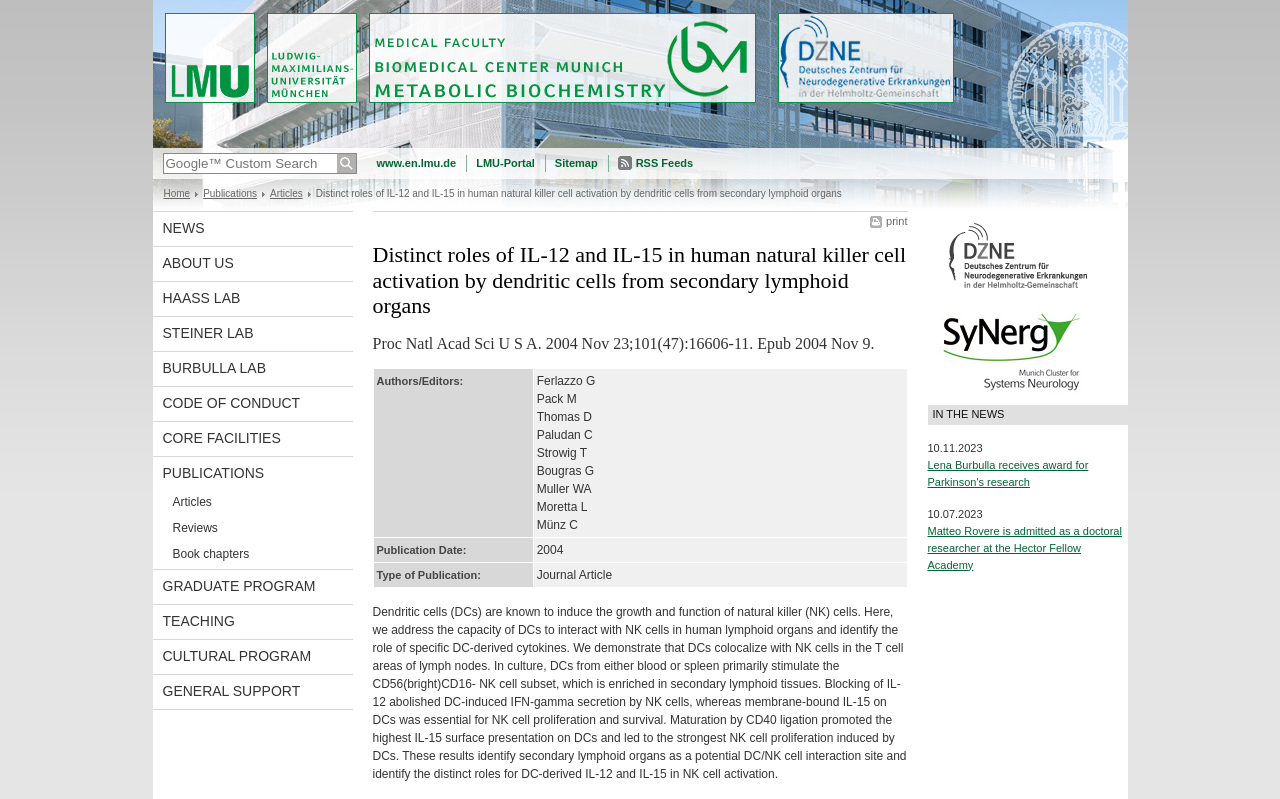Determine the bounding box coordinates for the UI element matching this description: "RSS Feeds".

[0.483, 0.185, 0.541, 0.224]